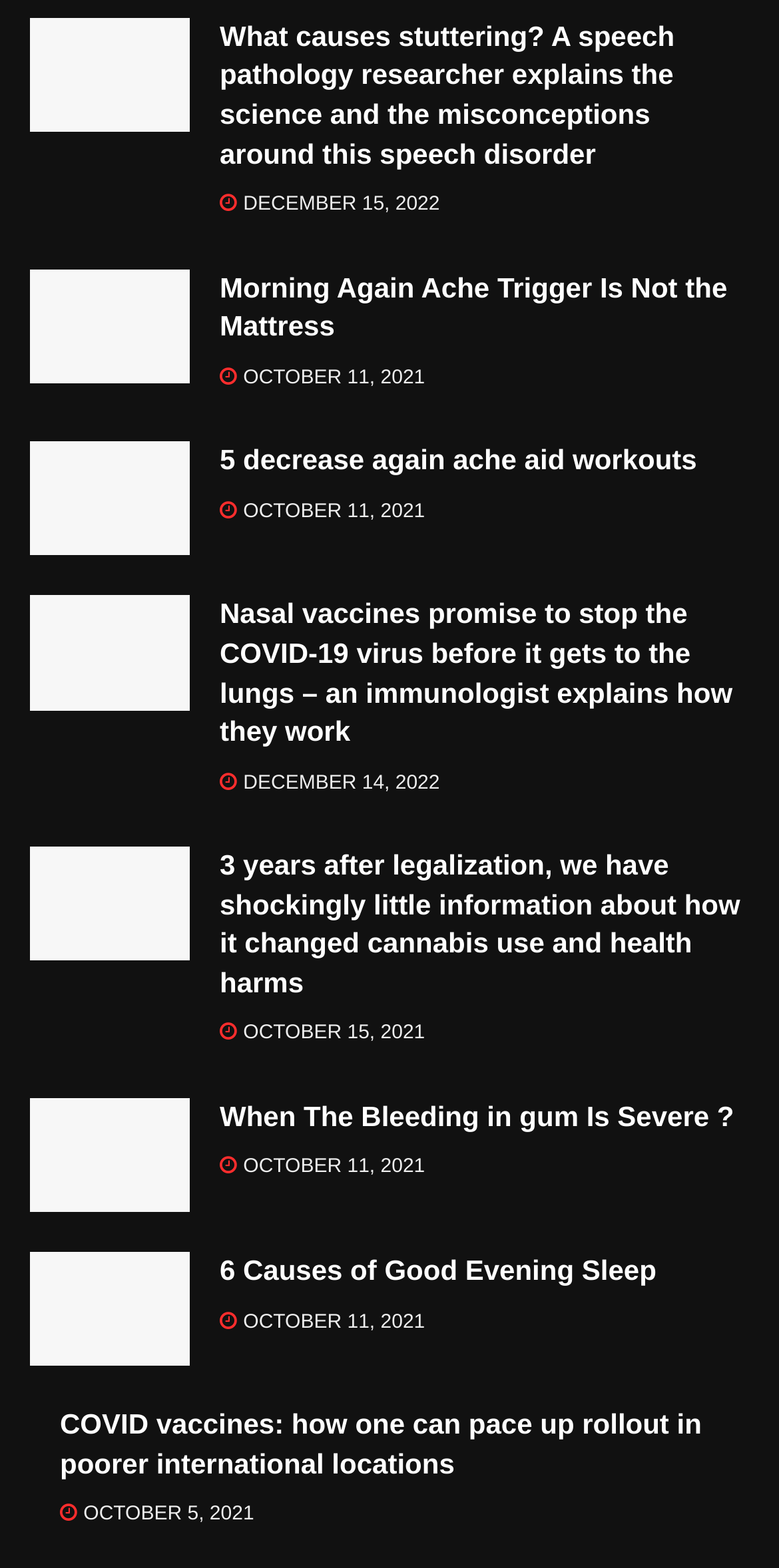Identify the bounding box coordinates necessary to click and complete the given instruction: "Learn about morning back pain".

[0.038, 0.171, 0.244, 0.244]